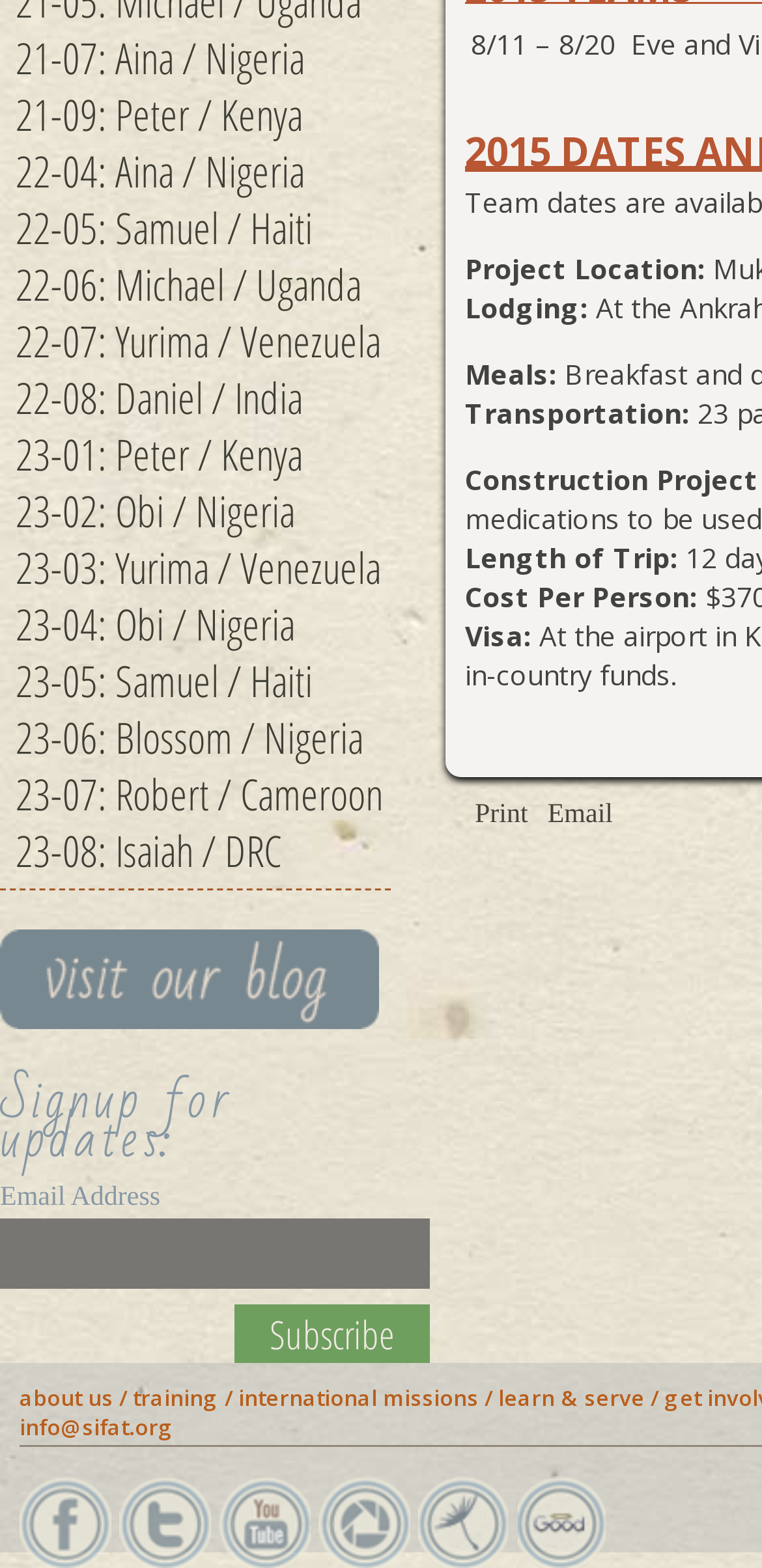Analyze the image and answer the question with as much detail as possible: 
How many social media links are there?

I found links to Facebook, Twitter, YouTube, Picasa Web, and iGive, which are all social media platforms, and counted 5 social media links in total.